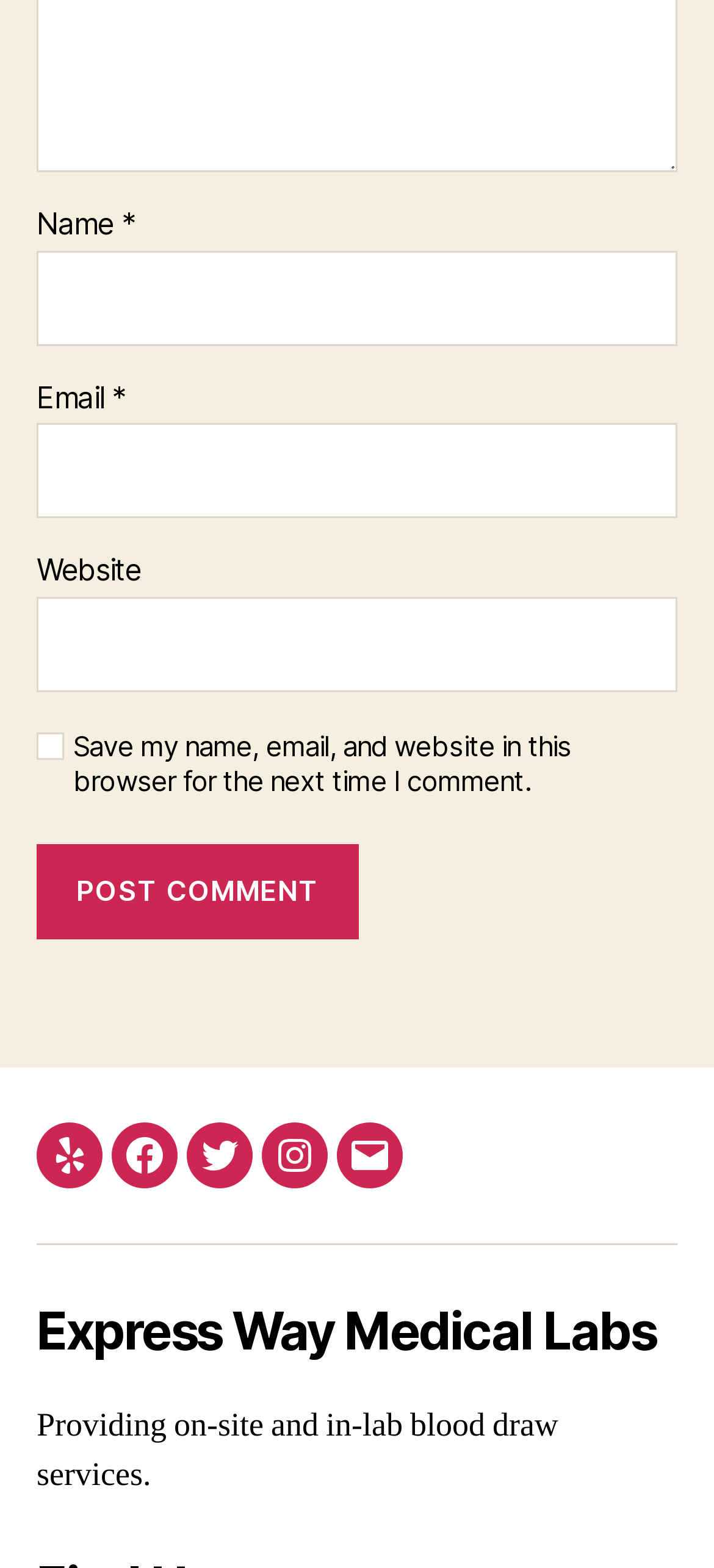Determine the bounding box coordinates of the area to click in order to meet this instruction: "Visit Yelp".

[0.051, 0.716, 0.144, 0.758]